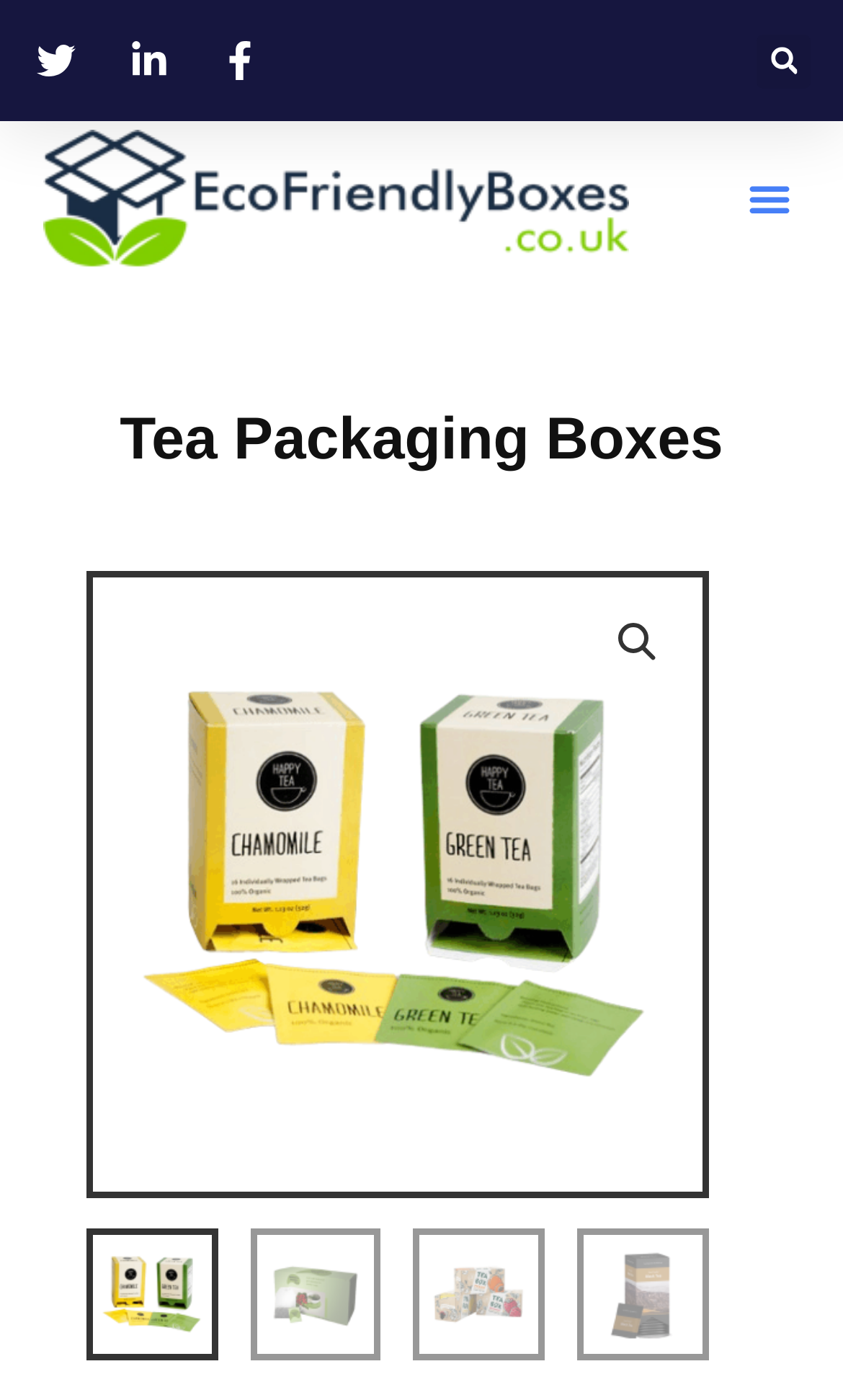Please find and give the text of the main heading on the webpage.

Tea Packaging Boxes